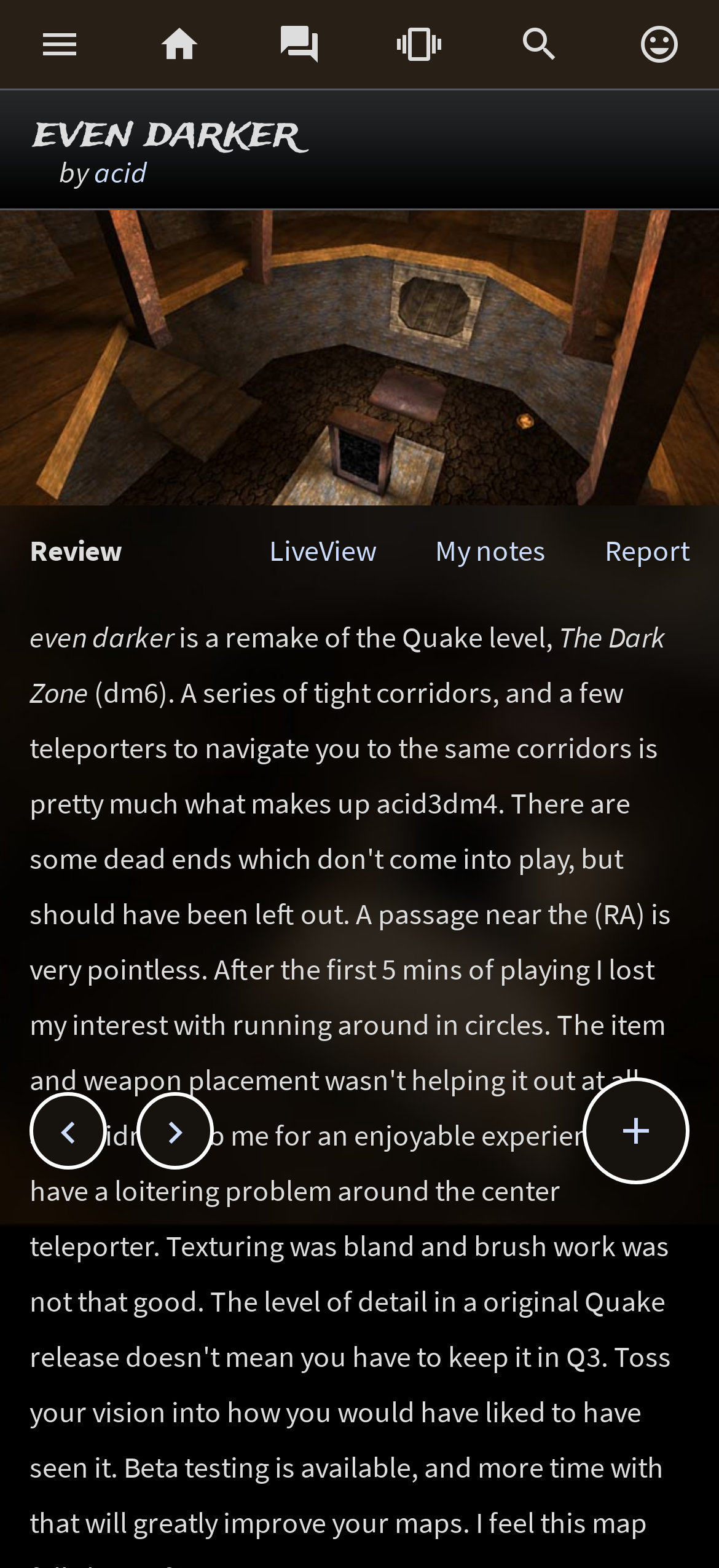Respond to the question below with a single word or phrase:
What is the name of the Quake level being remade?

The Dark Zone